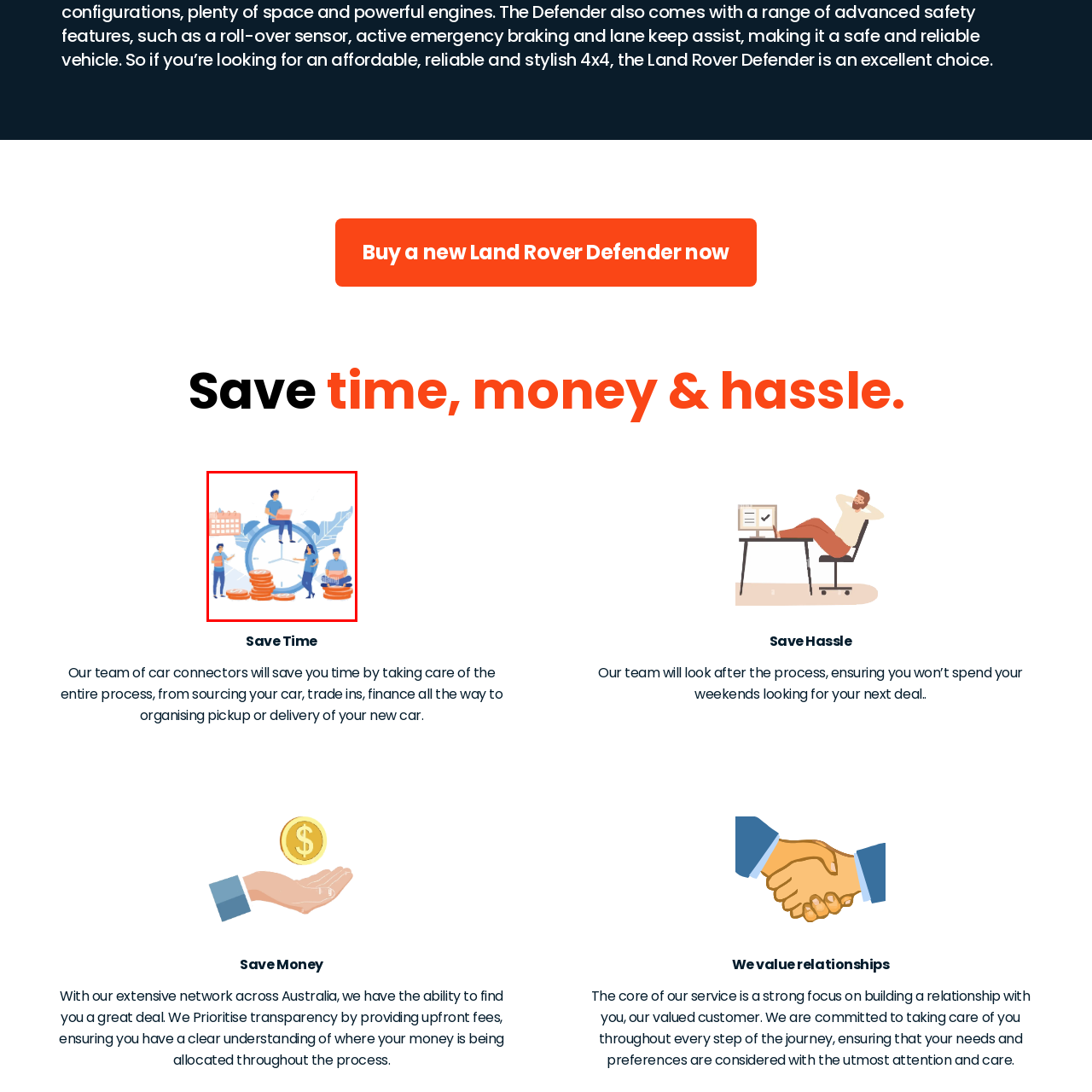Elaborate on the image contained within the red outline, providing as much detail as possible.

The image illustrates the concept of saving time and money, central themes in a service aimed at alleviating customer hassle. It features diverse characters engaged in various activities around a large, stylized clock, symbolizing the efficient management of time. 

On one side, two individuals are actively working on laptops, emphasizing the digital approach to streamlining processes. Nearby, there are stacks of coins representing financial savings, reinforcing the message of cost efficiency. A calendar icon further suggests organizing and planning, adding a layer of structure to the time-saving narrative. 

This visually engaging design conveys the service's commitment to simplifying the car purchasing process, allowing customers to save time and money while avoiding the stresses of traditional methods.